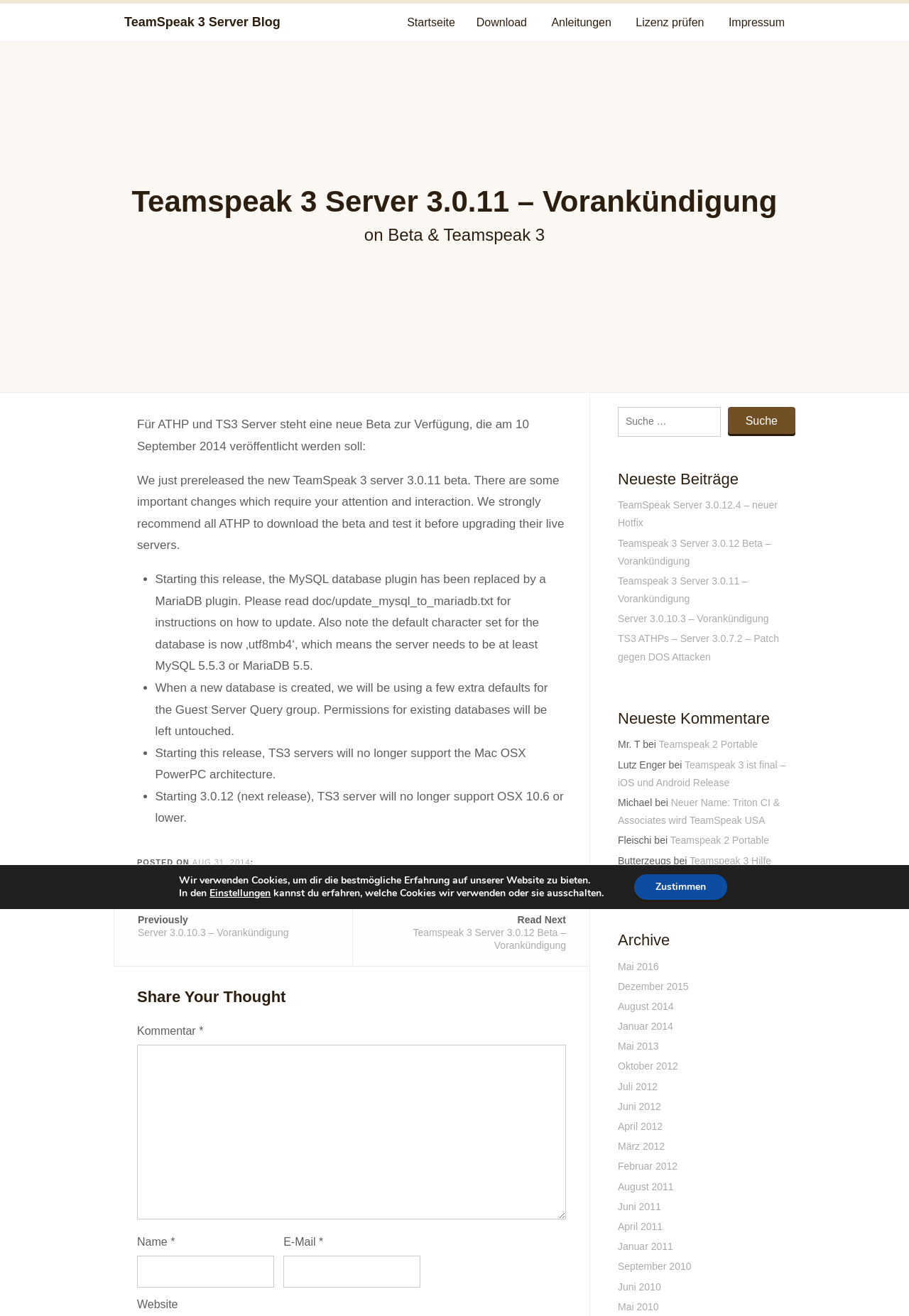Locate the bounding box coordinates of the item that should be clicked to fulfill the instruction: "View the archive".

[0.68, 0.704, 0.875, 0.725]